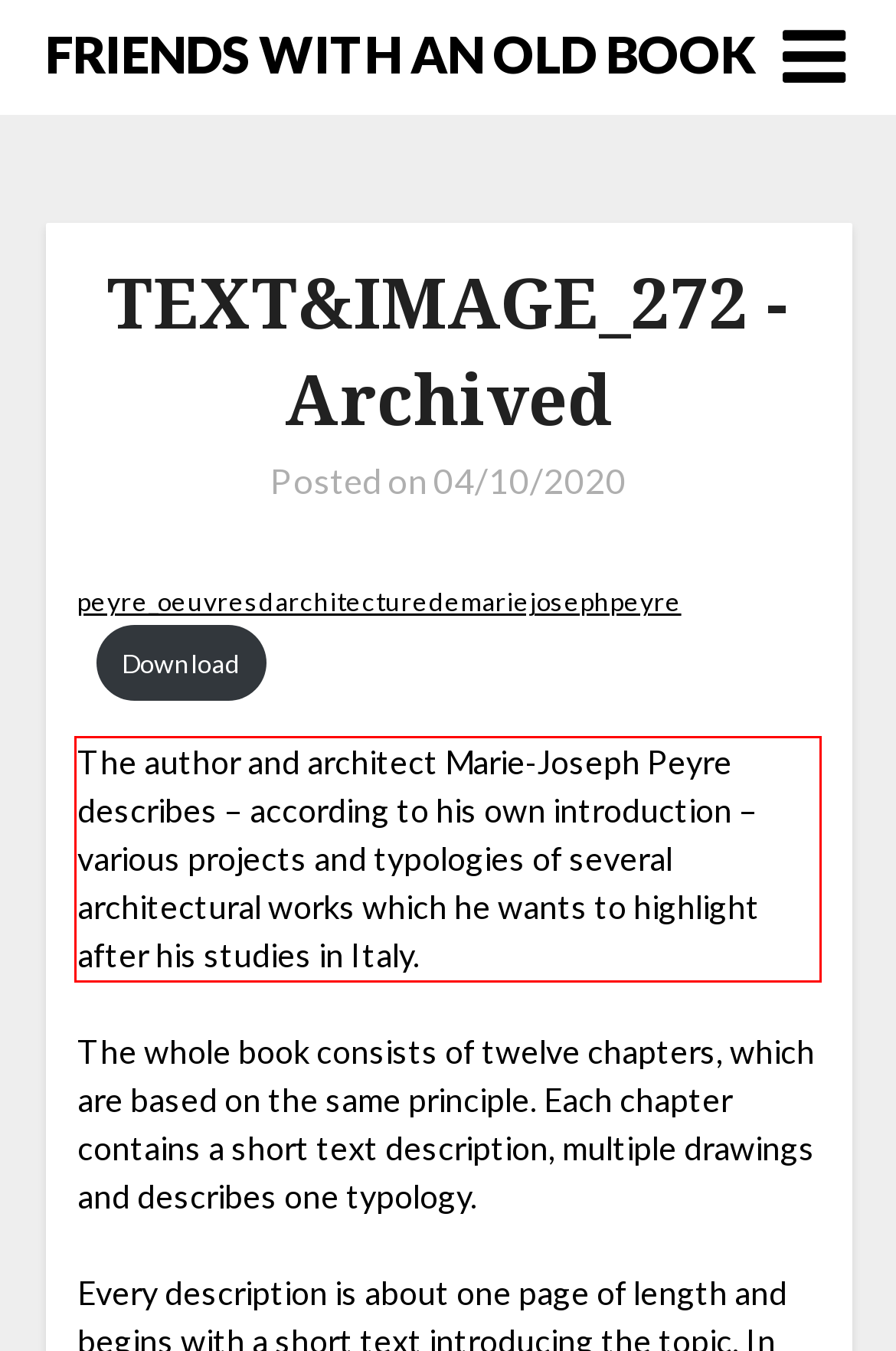Given the screenshot of the webpage, identify the red bounding box, and recognize the text content inside that red bounding box.

The author and architect Marie-Joseph Peyre describes – according to his own introduction – various projects and typologies of several architectural works which he wants to highlight after his studies in Italy.